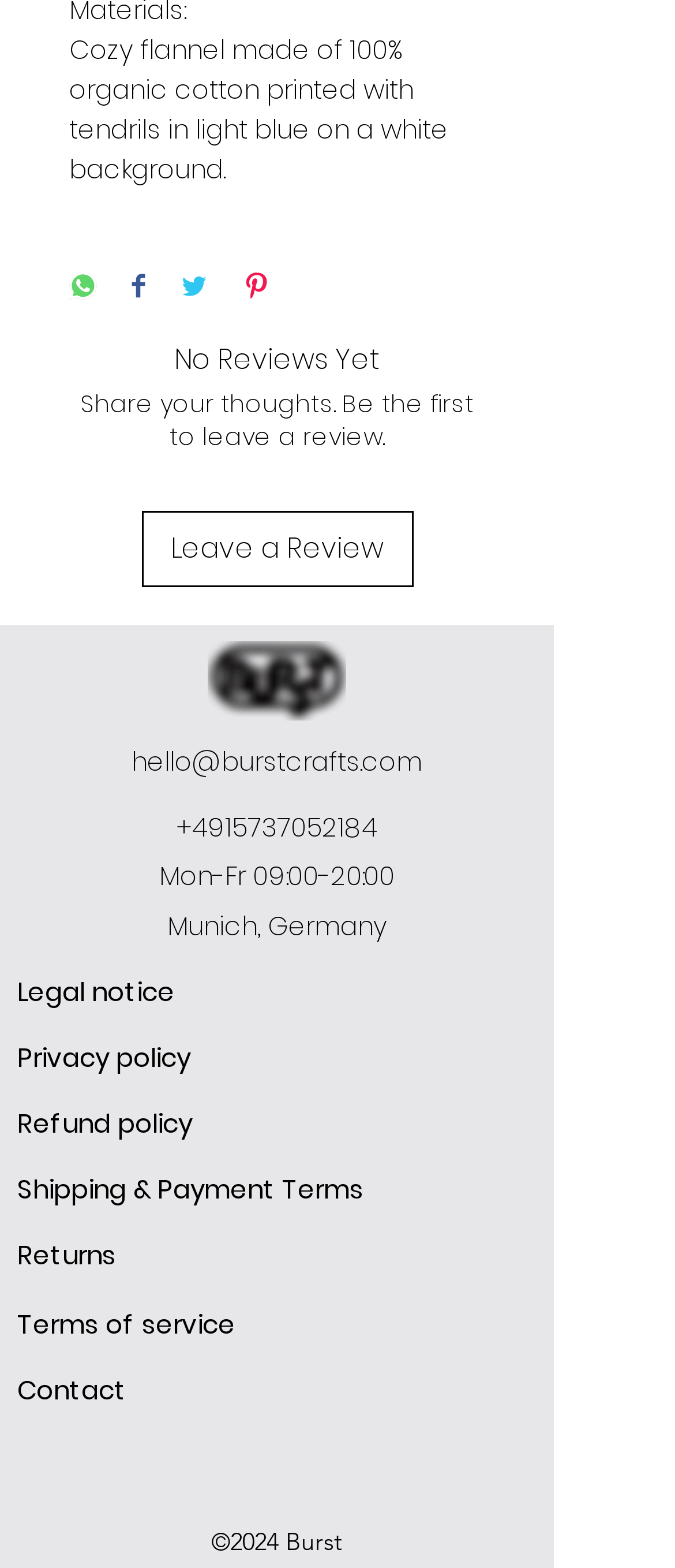Could you provide the bounding box coordinates for the portion of the screen to click to complete this instruction: "Contact us"?

[0.026, 0.875, 0.187, 0.898]